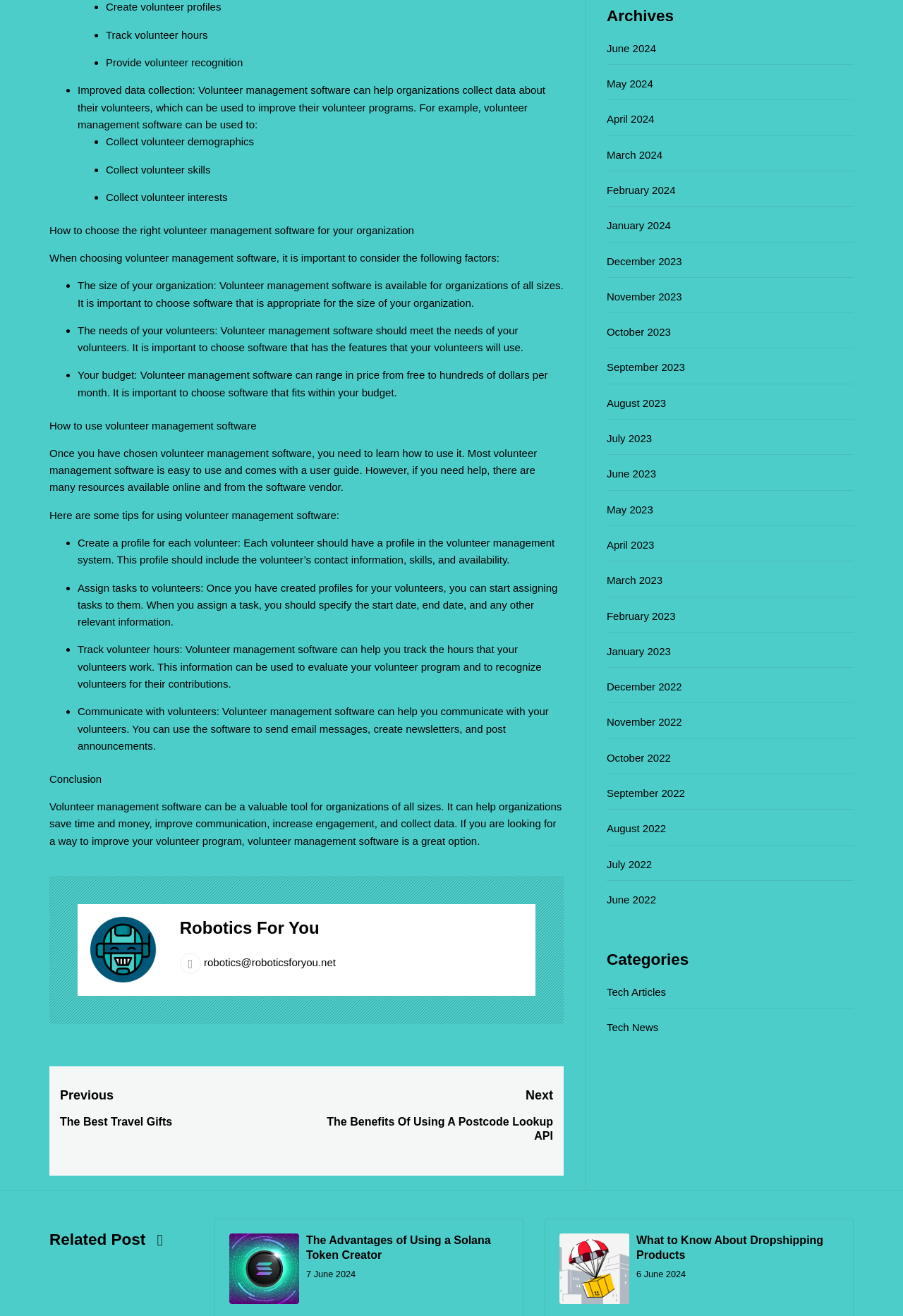Could you specify the bounding box coordinates for the clickable section to complete the following instruction: "View the 'Categories' section"?

[0.672, 0.721, 0.945, 0.737]